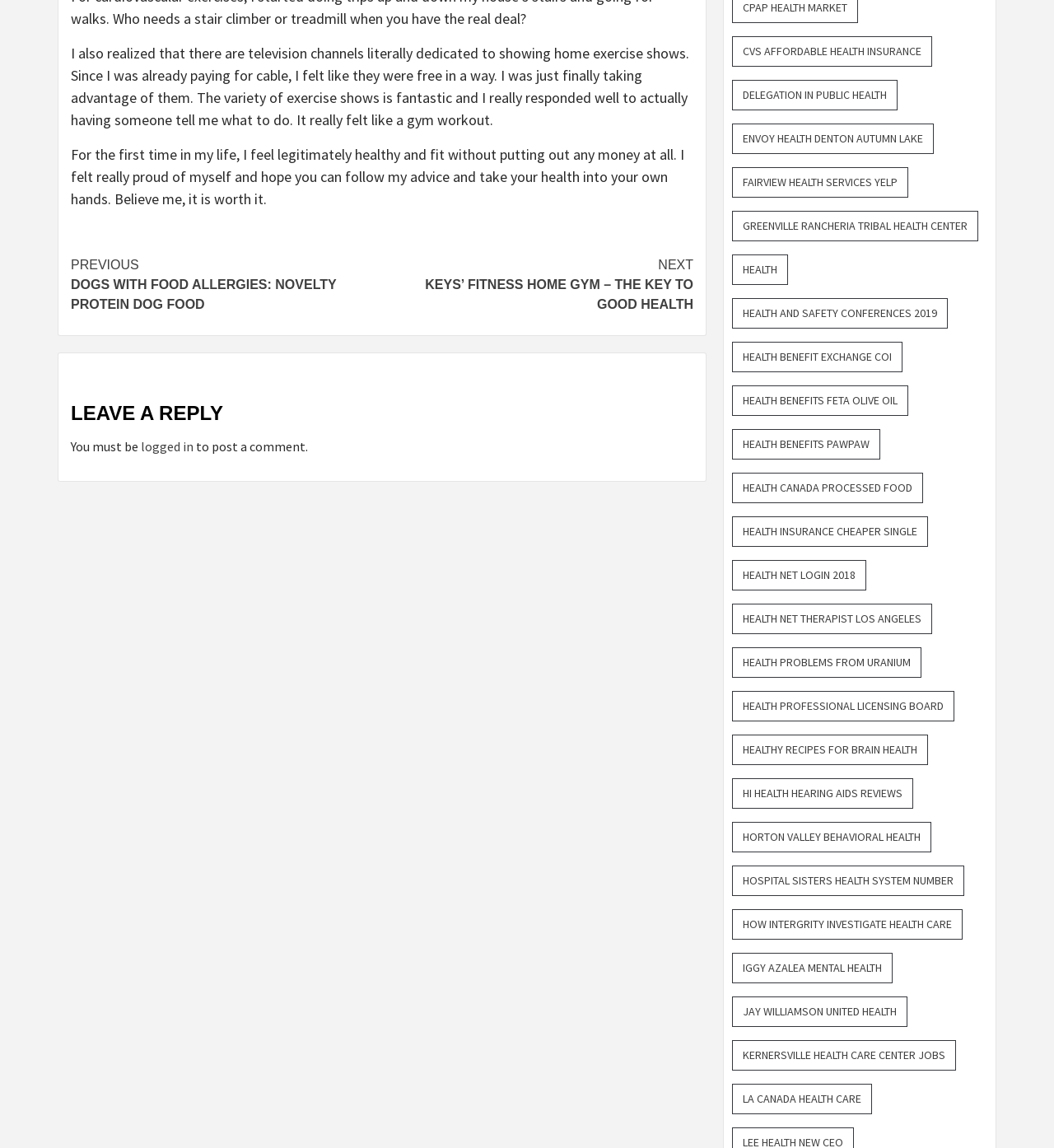Provide the bounding box coordinates of the HTML element this sentence describes: "health". The bounding box coordinates consist of four float numbers between 0 and 1, i.e., [left, top, right, bottom].

[0.695, 0.222, 0.748, 0.248]